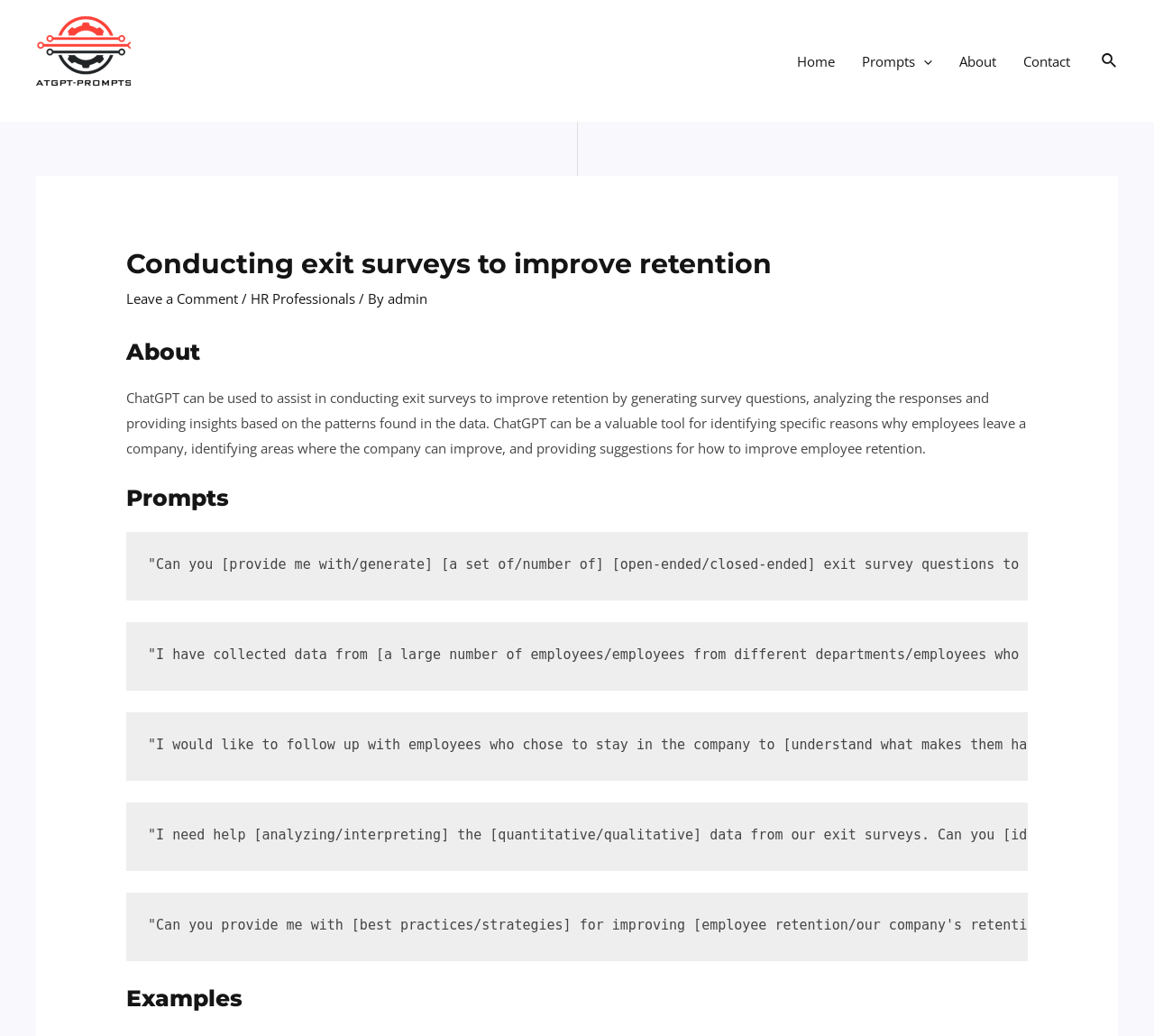Please identify the bounding box coordinates of the clickable element to fulfill the following instruction: "view about page". The coordinates should be four float numbers between 0 and 1, i.e., [left, top, right, bottom].

[0.819, 0.028, 0.875, 0.089]